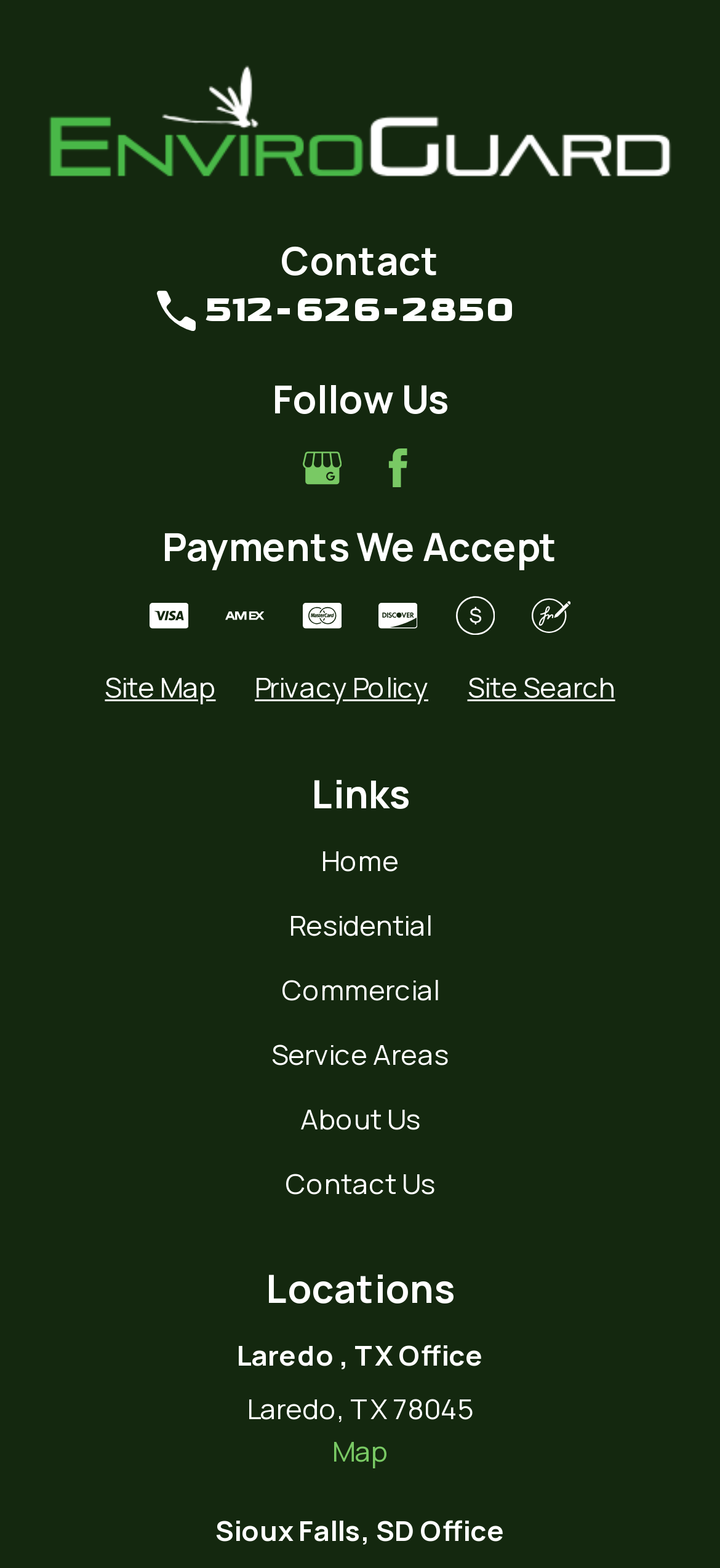Find the bounding box coordinates of the element to click in order to complete this instruction: "contact us via email". The bounding box coordinates must be four float numbers between 0 and 1, denoted as [left, top, right, bottom].

None